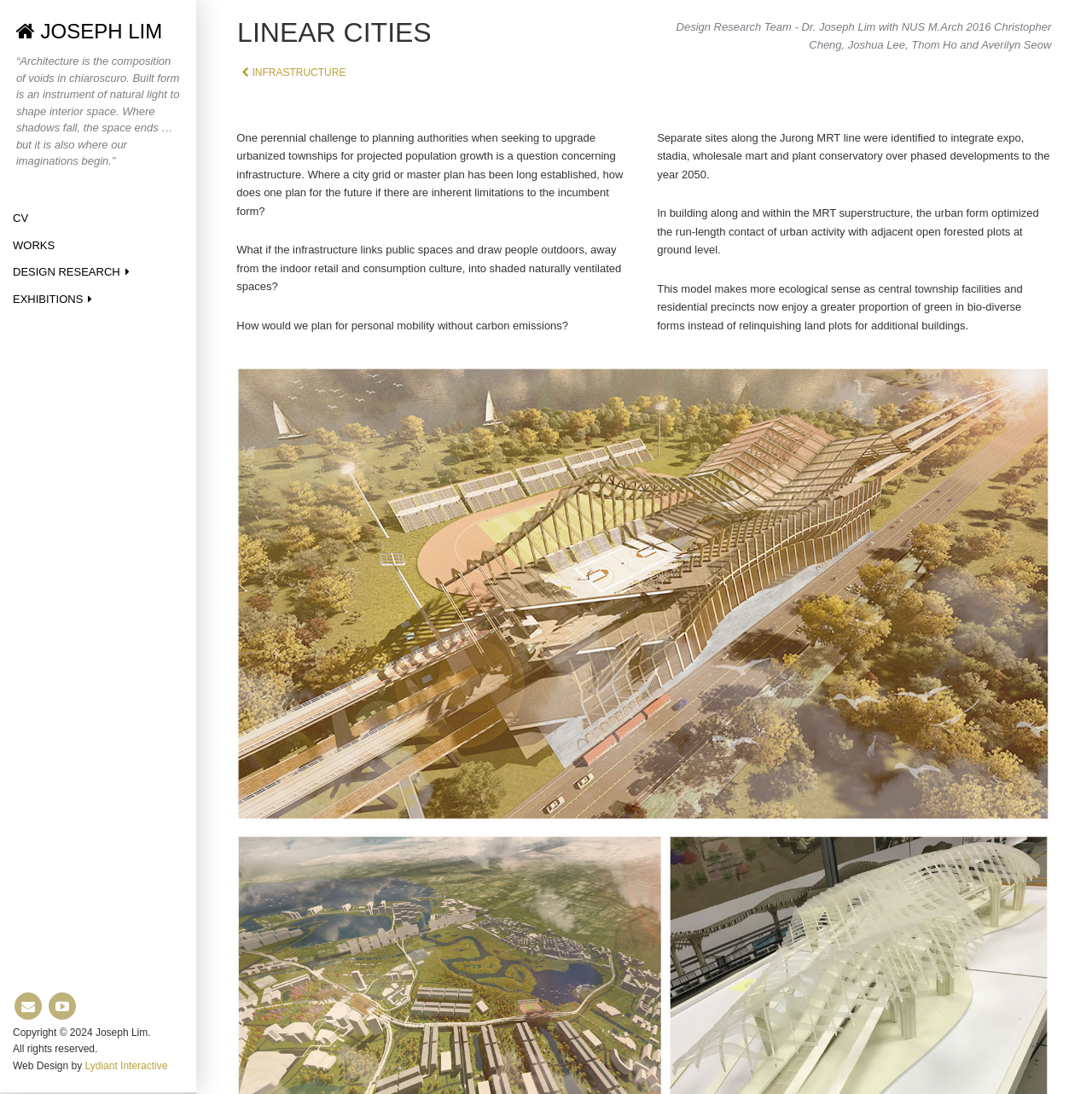What is the topic of the design research team's project?
Using the image, respond with a single word or phrase.

Urban infrastructure